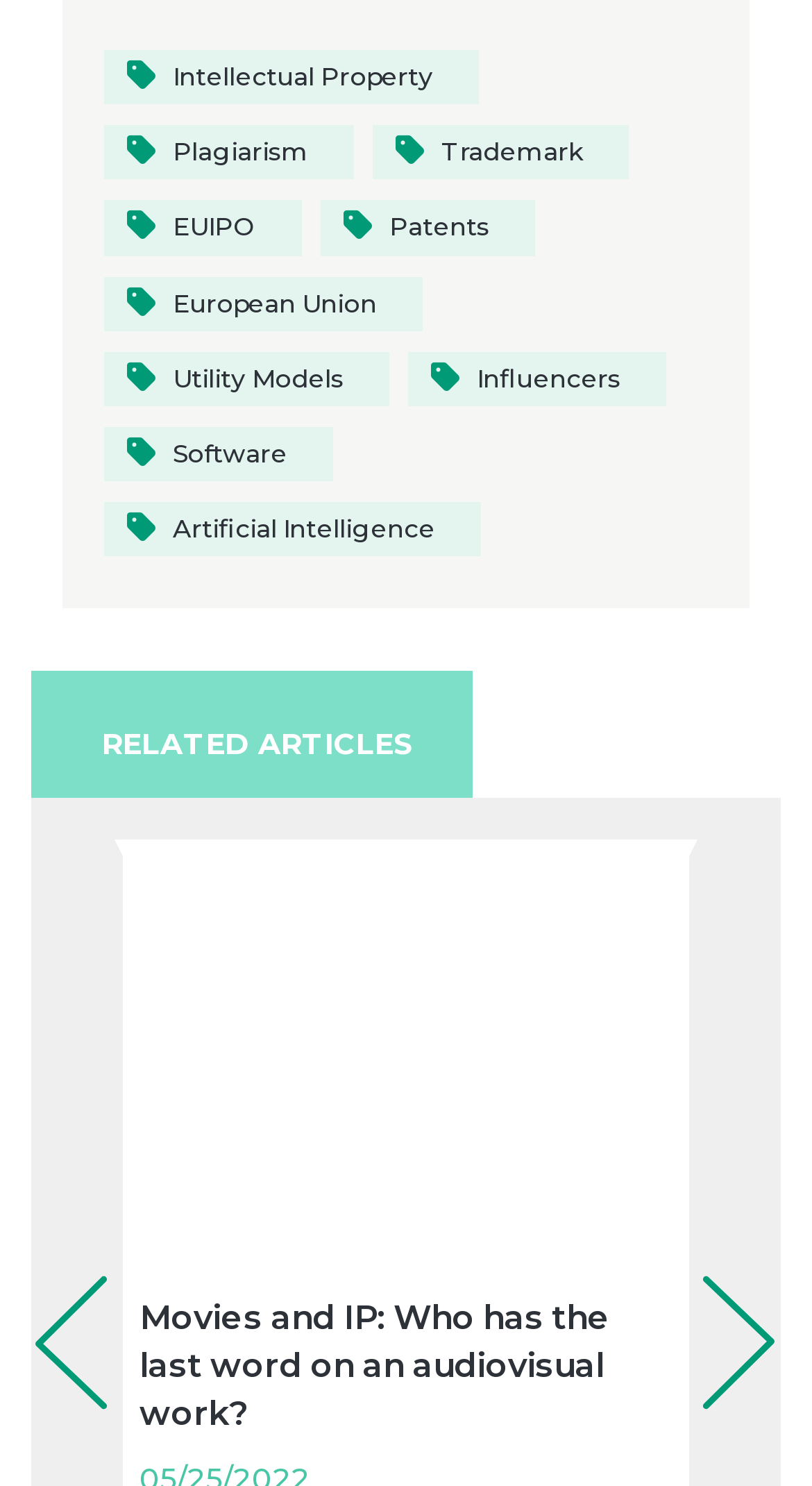Respond with a single word or phrase:
What is the first intellectual property topic?

Intellectual Property